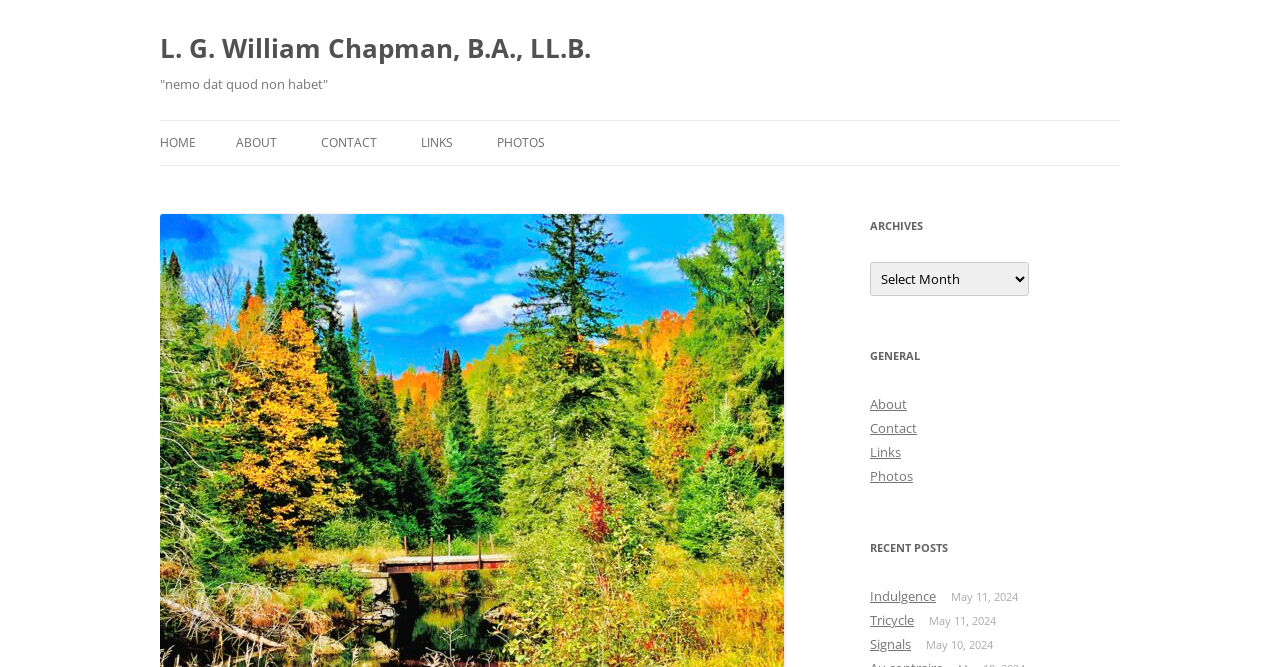Based on the image, please elaborate on the answer to the following question:
How many categories are in the archives?

I looked at the 'ARCHIVES' section and found two categories, which are 'GENERAL' and another unnamed category.